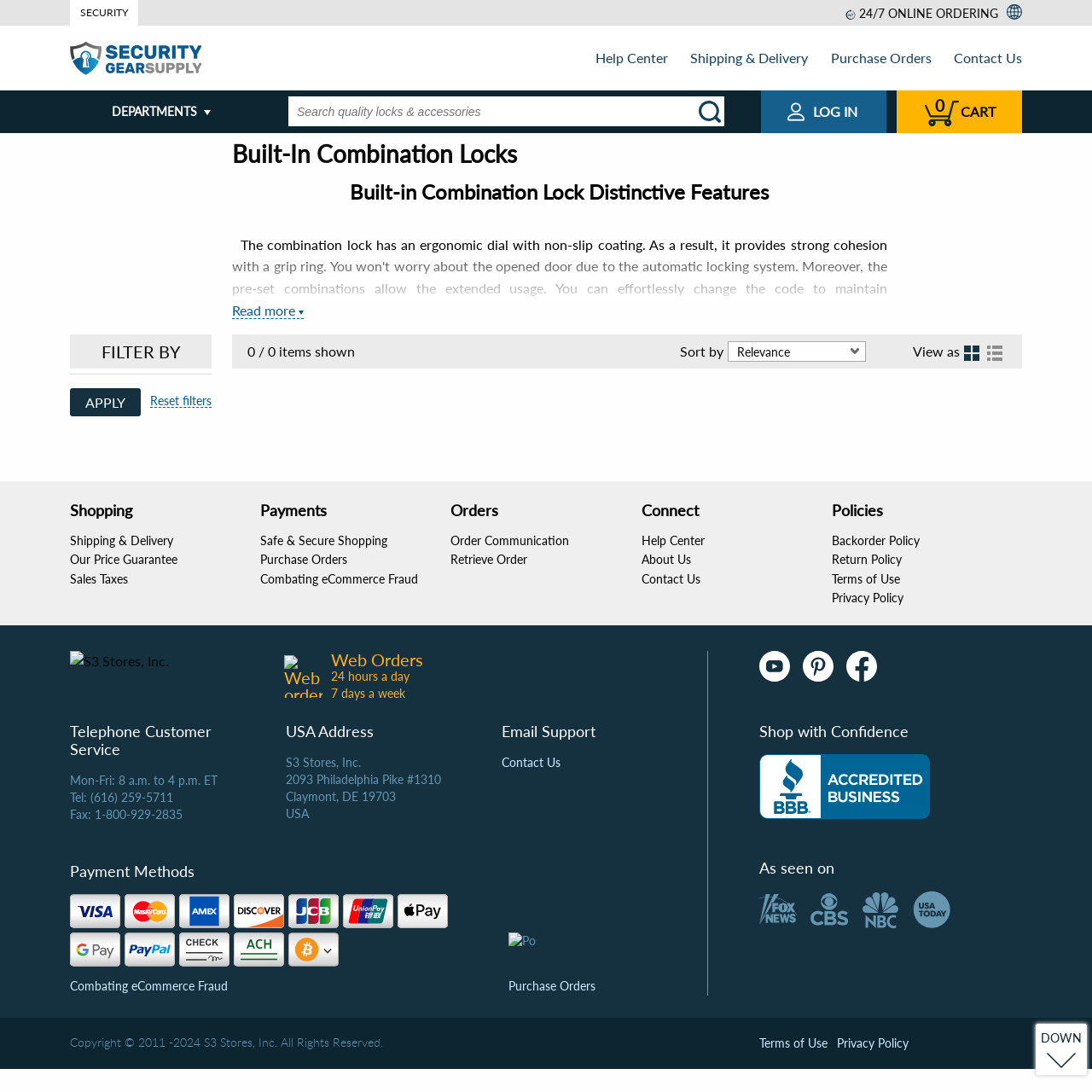Provide an in-depth caption for the elements present on the webpage.

This webpage is about Built-In Combination Locks at Security Gear Supply. At the top, there is a header section with the company name "SecurityGearSupply.com" and a logo, accompanied by a "24/7 ONLINE ORDERING" text and an image. Below this, there are several links to different sections of the website, including "Help Center", "Shipping & Delivery", "Purchase Orders", and "Contact Us".

In the main content area, there is a heading "Built-In Combination Locks" followed by a brief description of the product. Below this, there are two sections: "Built-in Combination Lock Distinctive Features" and "Types of Built-in Combination Locks". There is also a "Read more" link and a "FILTER BY" section with an "APPLY" button and a "Reset filters" link.

On the left side of the page, there is a sidebar with several links to different categories, including "Shopping", "Payments", "Connect", and "Policies". Each category has several sub-links to more specific topics.

At the bottom of the page, there is a footer section with several sections, including "Web Orders", "Telephone Customer Service", "USA Address", and "Email Support". There are also images of various payment methods accepted by the website, including Visa, MasterCard, and PayPal.

Throughout the page, there are several images and icons, including a search box with a magnifying glass icon and a cart icon with a "0 CART" text. The overall layout is organized and easy to navigate, with clear headings and concise text.